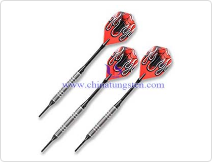Give a detailed explanation of what is happening in the image.

This image showcases a set of three tungsten darts, each featuring vibrant red flights emblazoned with a striking design. The barrels of the darts are crafted from tungsten, a material known for its density and impressive weight, allowing for a streamlined design that enhances grip and control during play. The sleek, silver-toned barrels contrast beautifully with the eye-catching flights, making these darts not only functional but visually appealing. This set is an excellent choice for both casual players and competitive dart enthusiasts, highlighting the evolution of darts with tungsten technology, which has significantly improved accuracy and grouping in gameplay.